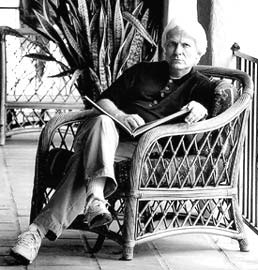Using the information shown in the image, answer the question with as much detail as possible: What type of photograph is the image?

The image of Gaylord Soli is a black-and-white photograph, which emphasizes his contemplative demeanor and adds a sense of depth to the overall visual, hinting at the inspiration drawn from his extensive travels.